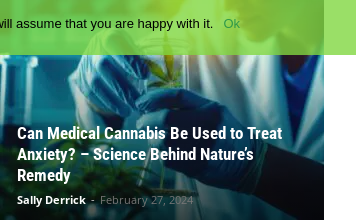Answer the question with a single word or phrase: 
What is the environment suggested by the background?

clinical or laboratory